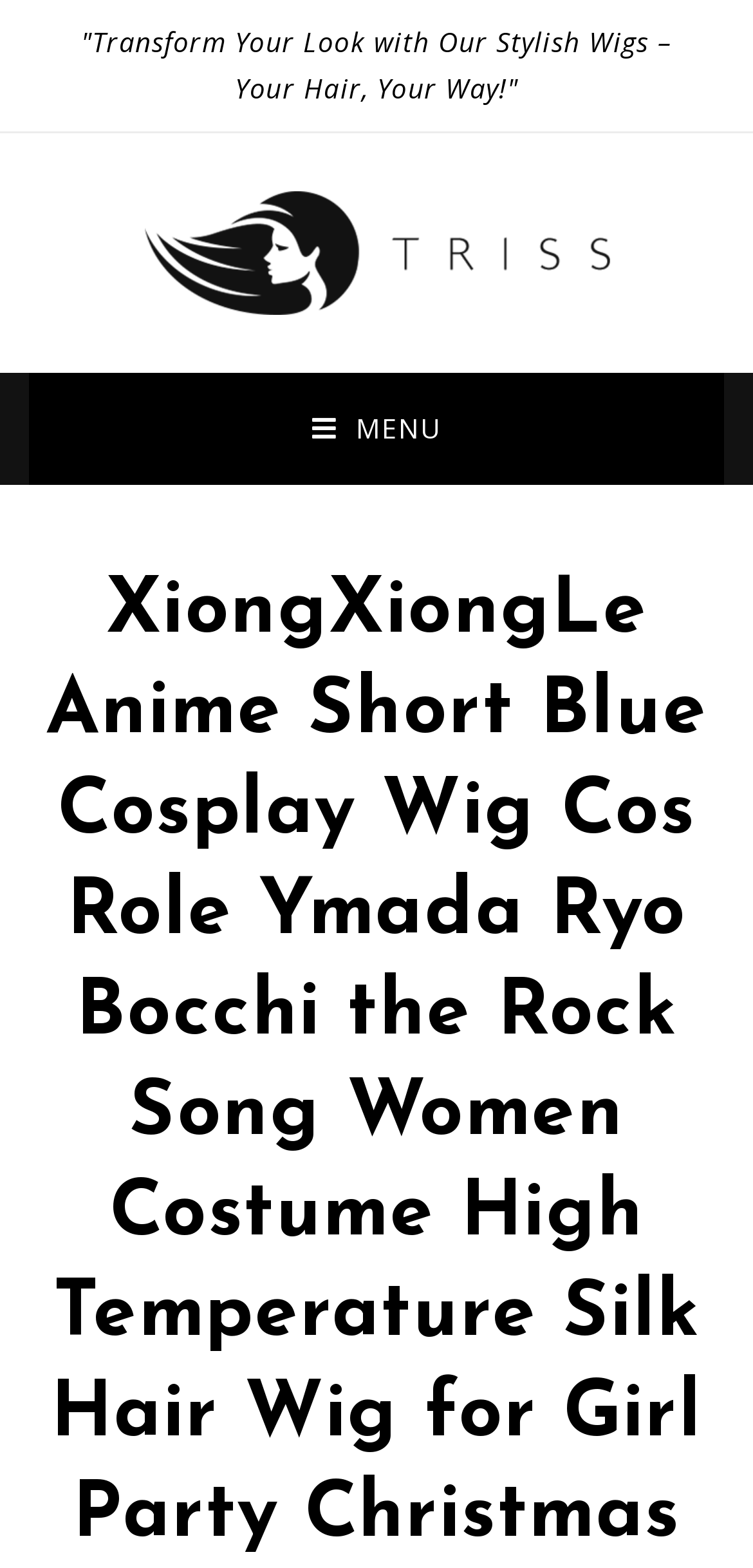Determine the bounding box for the UI element as described: "name="EMAIL" placeholder="Email Address"". The coordinates should be represented as four float numbers between 0 and 1, formatted as [left, top, right, bottom].

None